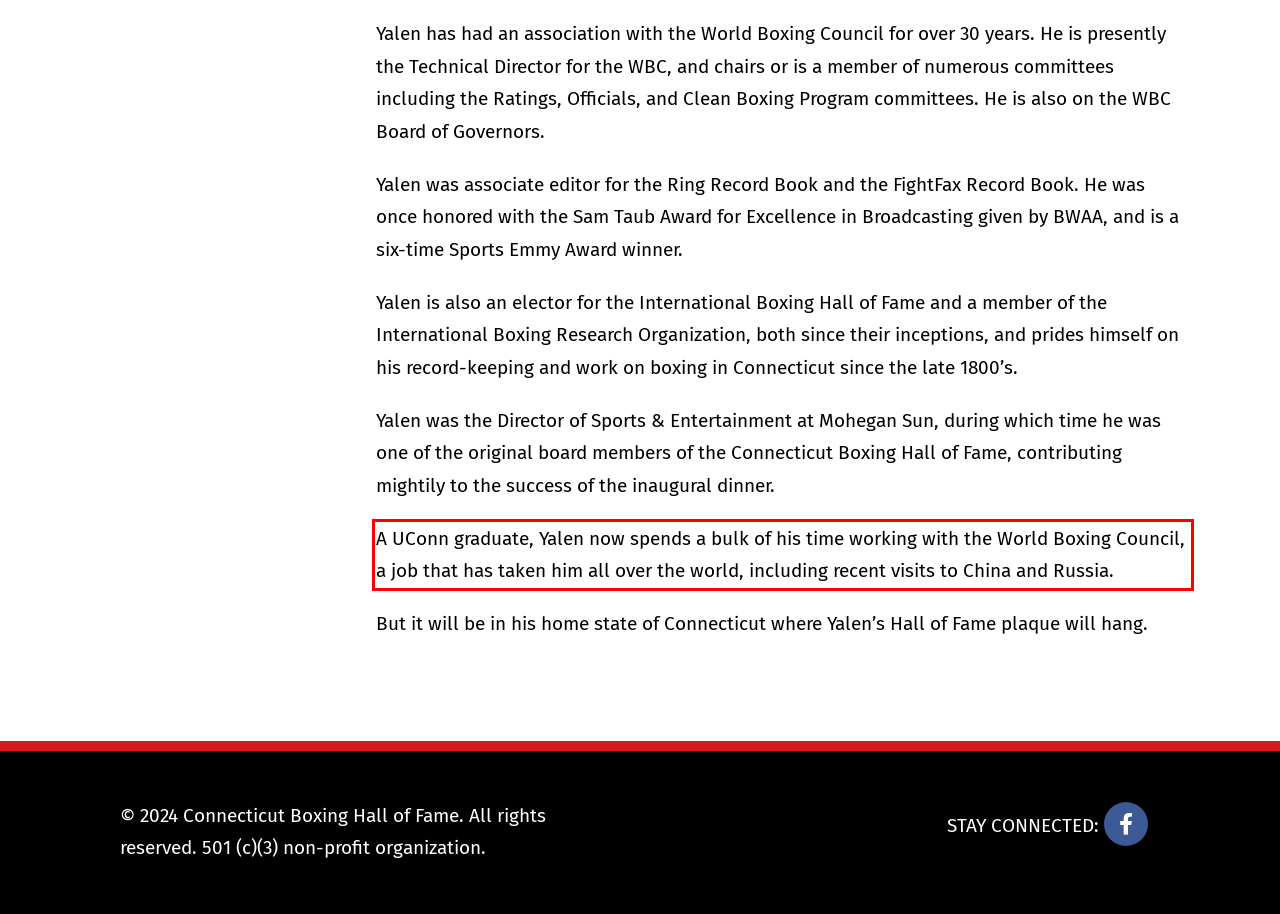Using the provided webpage screenshot, recognize the text content in the area marked by the red bounding box.

A UConn graduate, Yalen now spends a bulk of his time working with the World Boxing Council, a job that has taken him all over the world, including recent visits to China and Russia.